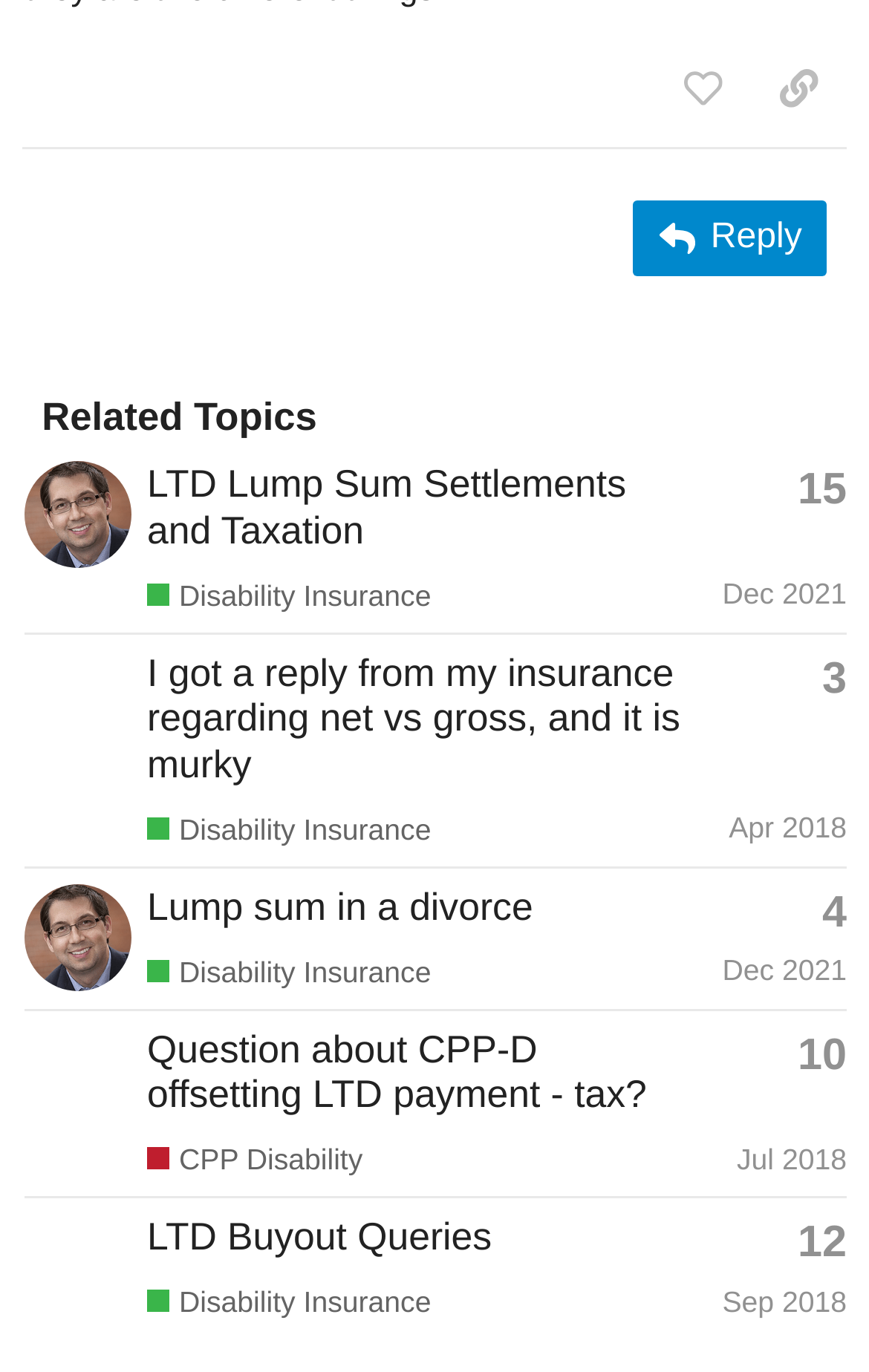Determine the bounding box coordinates for the area you should click to complete the following instruction: "Click the 'Reply' button".

[0.729, 0.146, 0.952, 0.2]